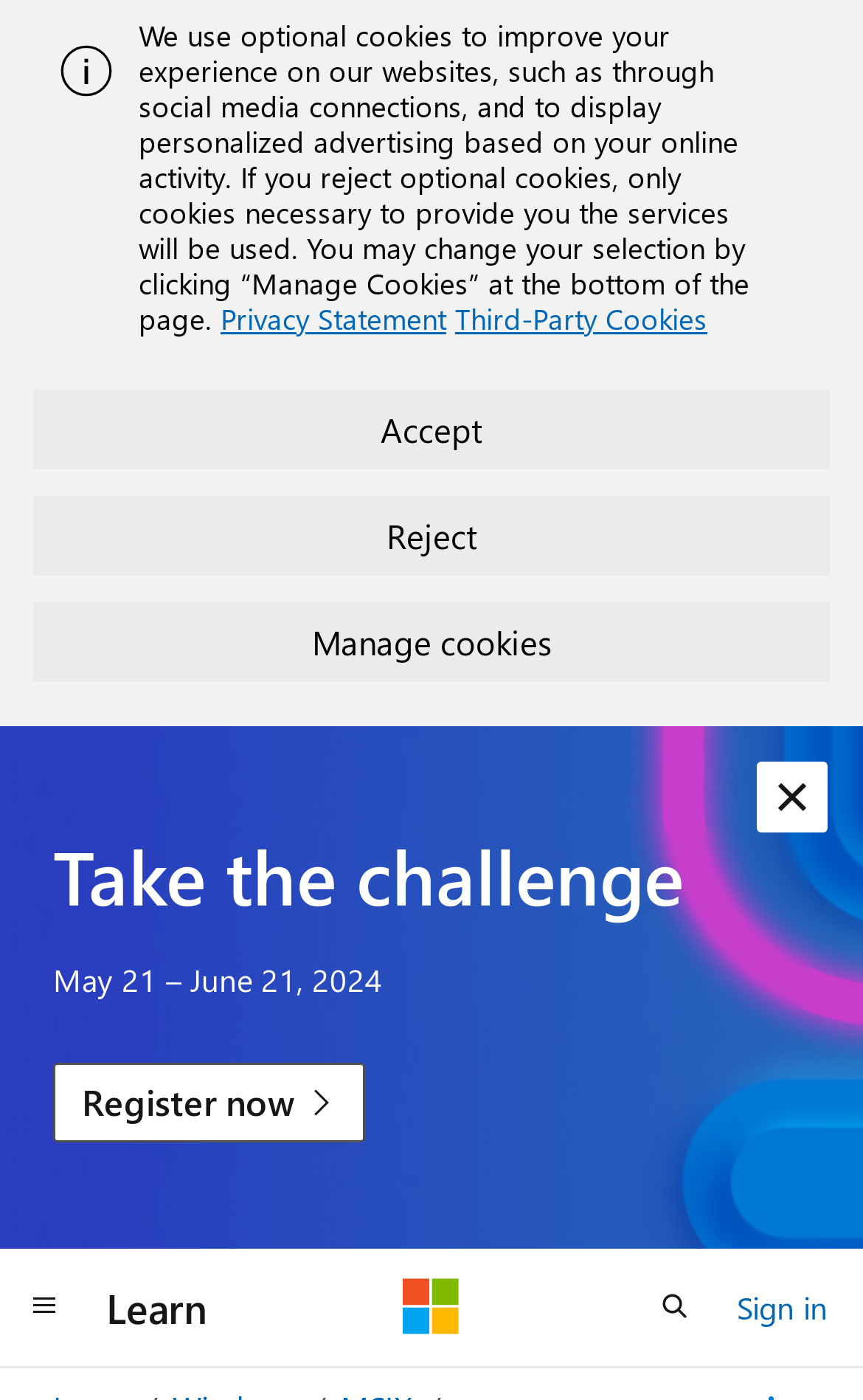Using the information in the image, give a comprehensive answer to the question: 
What is the function of the 'Global navigation' button?

The 'Global navigation' button is located at the bottom of the page, and its function is to provide users with a way to navigate globally within the website. This is inferred from the button's label and its position on the page.